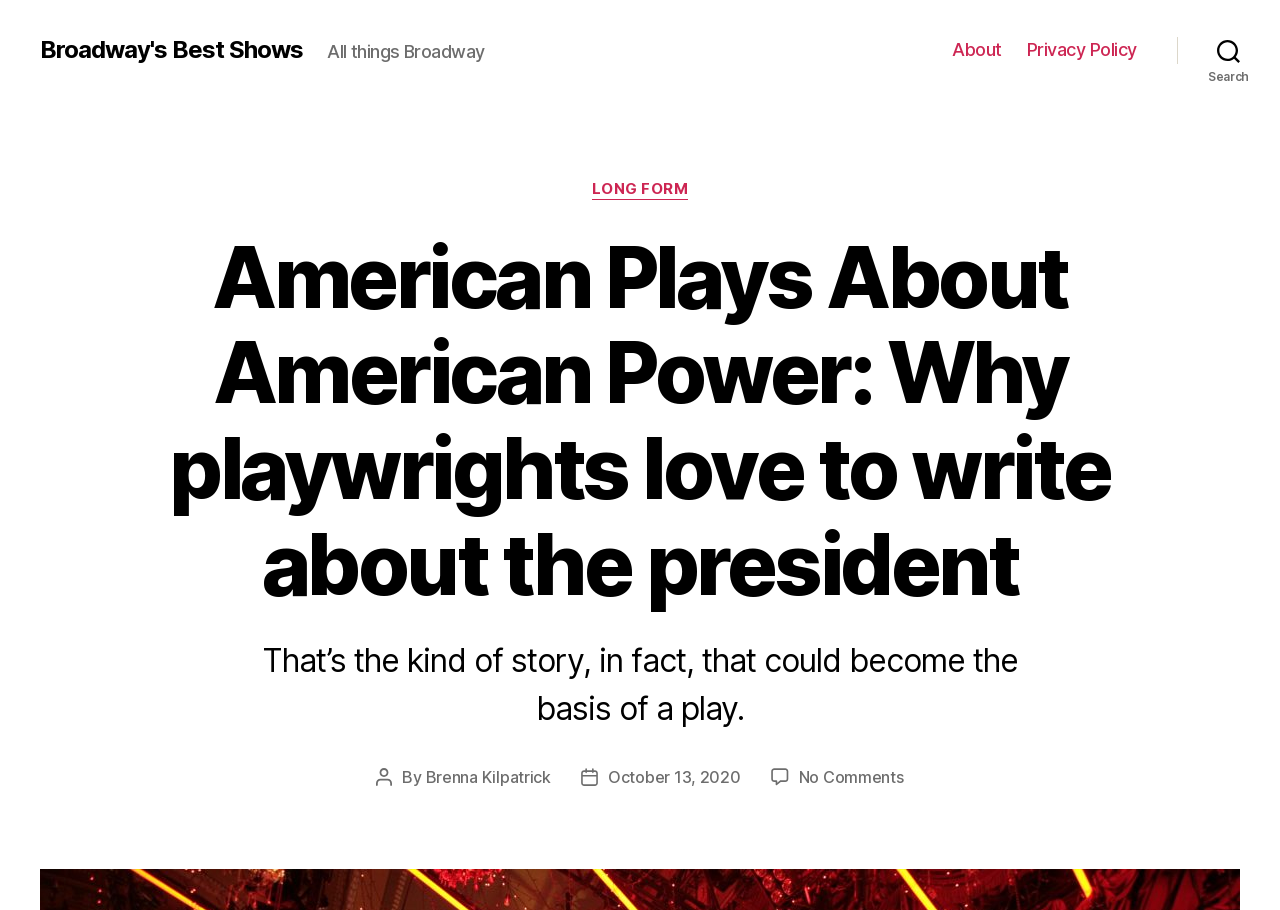Please identify the coordinates of the bounding box that should be clicked to fulfill this instruction: "Check the comments".

[0.624, 0.843, 0.706, 0.865]